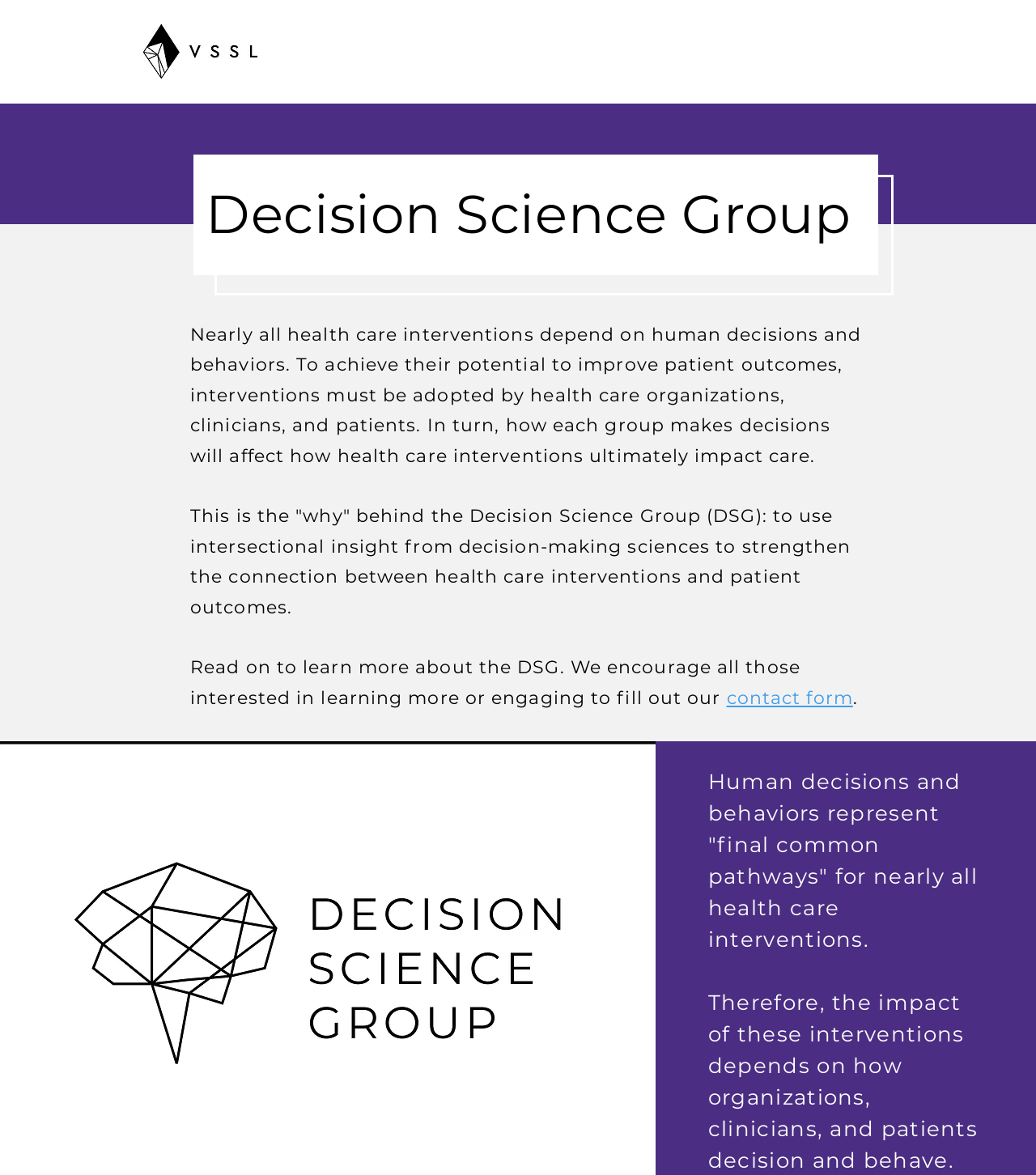Offer a thorough description of the webpage.

The webpage is about the Decision Science Group (DSG) and its focus on improving healthcare decisions. At the top left corner, there is a logo of the Value and Systems Science Lab. Below the logo, there is a navigation menu labeled "Site" that spans across most of the top section of the page.

The main content of the page is divided into two sections. The first section has a heading "Decision Science Group" and provides an introduction to the importance of human decisions and behaviors in healthcare interventions. This section consists of three paragraphs of text that explain the purpose of the DSG and its goal to strengthen the connection between healthcare interventions and patient outcomes.

The second section is located below the first section and has a single paragraph of text that highlights the significance of human decisions and behaviors in healthcare. This section is positioned near the bottom of the page.

There is also a call-to-action link labeled "contact form" located at the bottom of the first section, encouraging visitors to learn more or engage with the DSG.